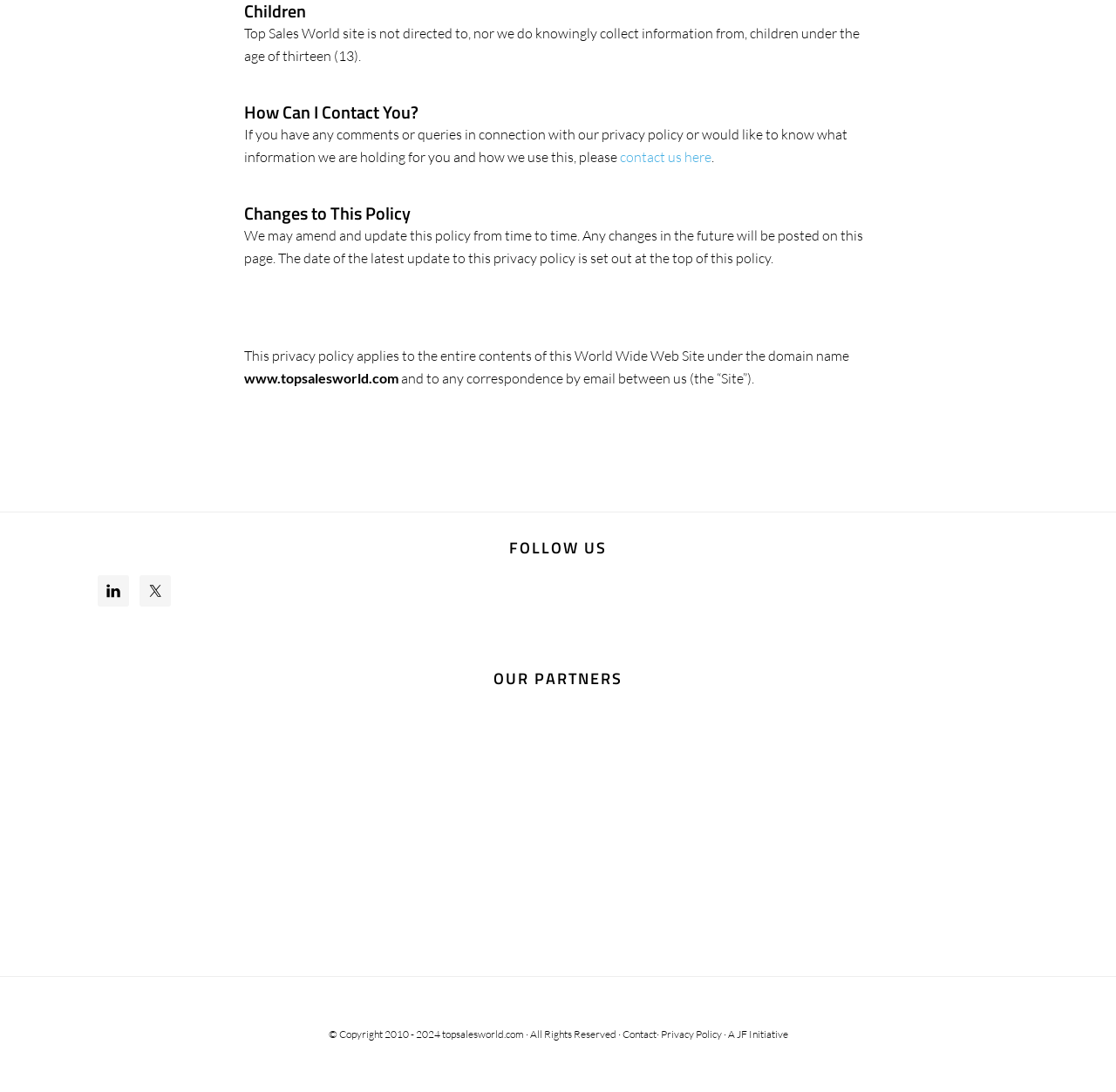Can you specify the bounding box coordinates of the area that needs to be clicked to fulfill the following instruction: "Contact us"?

[0.555, 0.136, 0.638, 0.152]